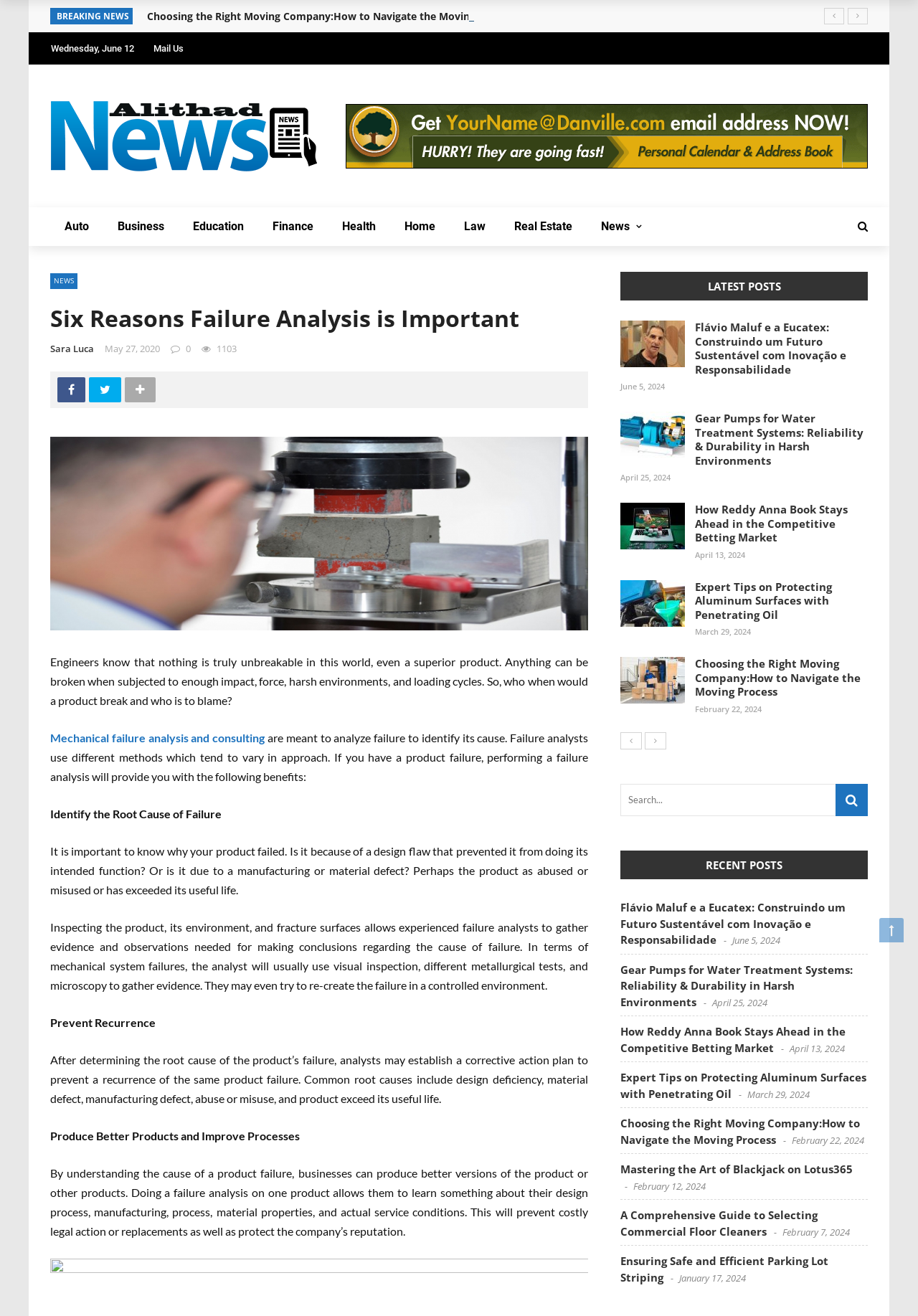What is the date of the article 'Flávio Maluf e a Eucatex: Construindo um Futuro Sustentável com Inovação e Responsabilidade'?
Please interpret the details in the image and answer the question thoroughly.

I found the date by looking at the 'LATEST POSTS' section and finding the corresponding date for the article 'Flávio Maluf e a Eucatex: Construindo um Futuro Sustentável com Inovação e Responsabilidade'.